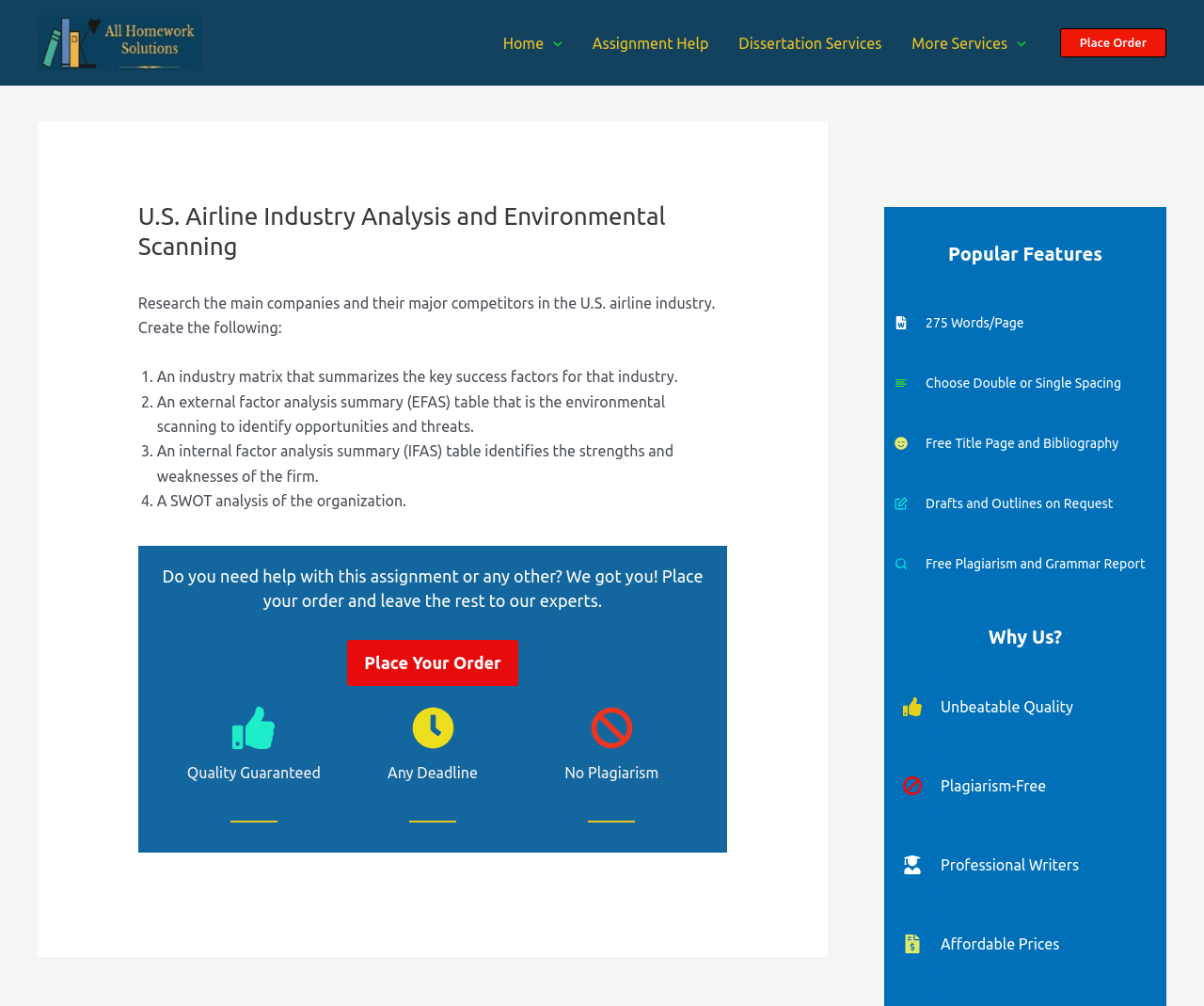What is the main topic of this webpage?
Give a one-word or short phrase answer based on the image.

U.S. Airline Industry Analysis